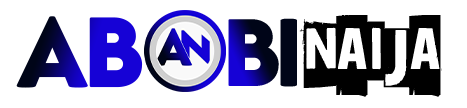Describe every significant element in the image thoroughly.

The image features the logo of "AbobiNaija," a vibrant and modern design that showcases the name prominently. The word "Abobi" is rendered in bold, stylized letters, emphasizing the first half of the name, while "Naija" is presented with a creative flair, partially obscured to add a dynamic effect. This visual branding reflects the site's focus on Nigerian content, culture, and entertainment. The logo employs a color palette with shades of blue and black, conveying a sense of energy and contemporary appeal, making it recognizable and memorable for its audience.